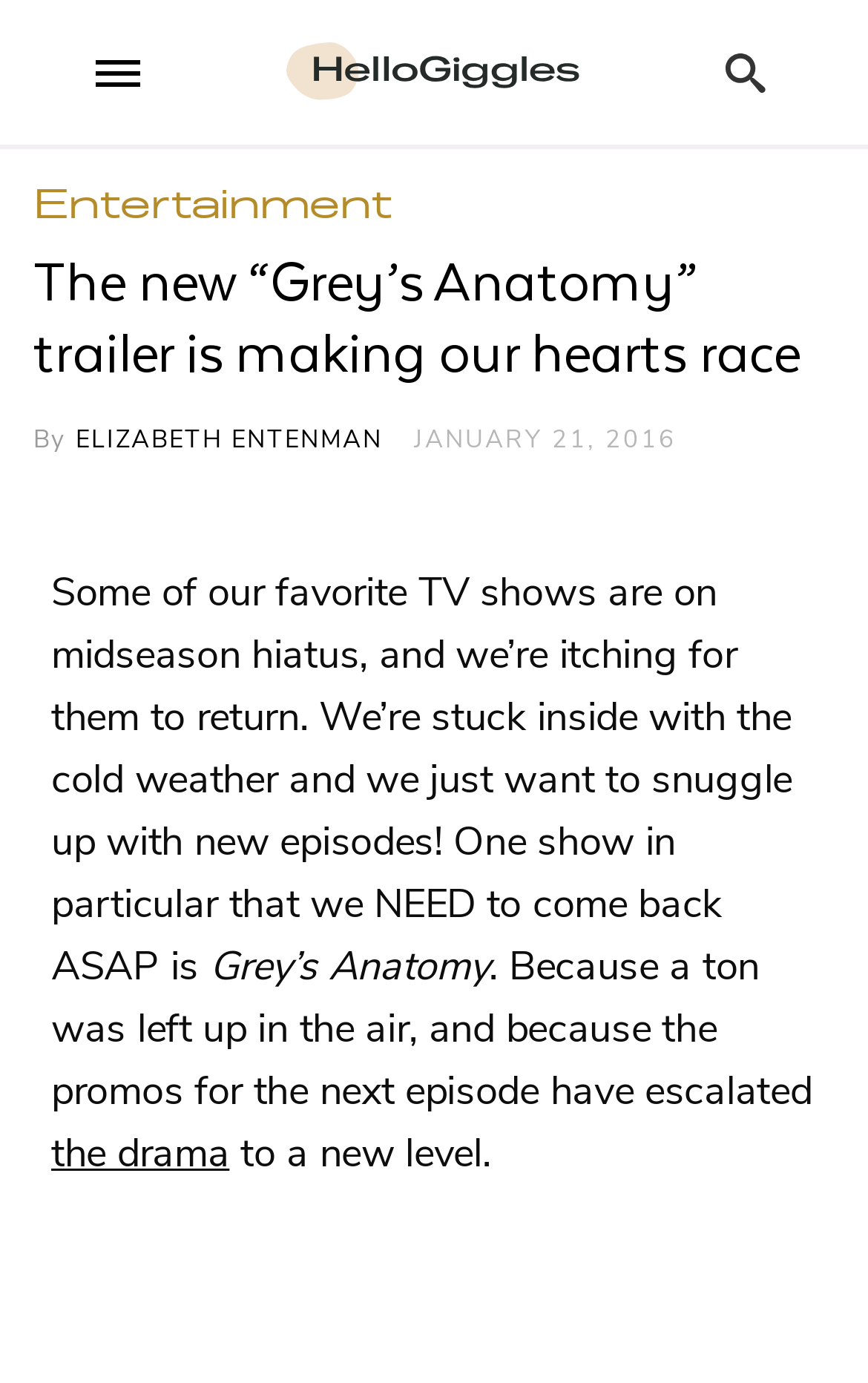Locate the UI element described as follows: "Entertainment". Return the bounding box coordinates as four float numbers between 0 and 1 in the order [left, top, right, bottom].

[0.038, 0.135, 0.451, 0.164]